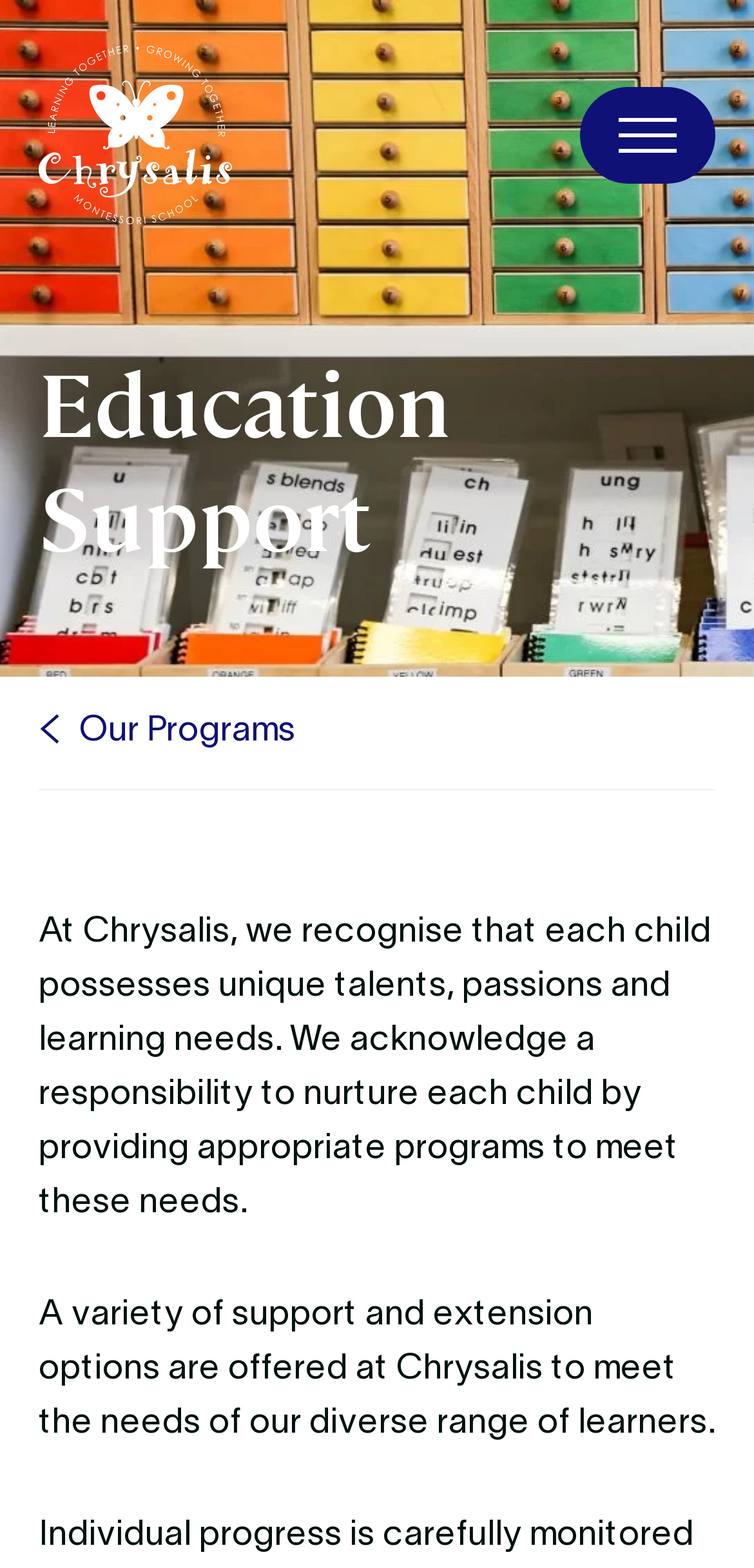What can be found on the 'Our Programs' page?
Answer the question with a detailed explanation, including all necessary information.

The link 'Our Programs' suggests that clicking on it will take the user to a page that provides details about the programs offered by Chrysalis, which are likely to be related to education support and extension options.